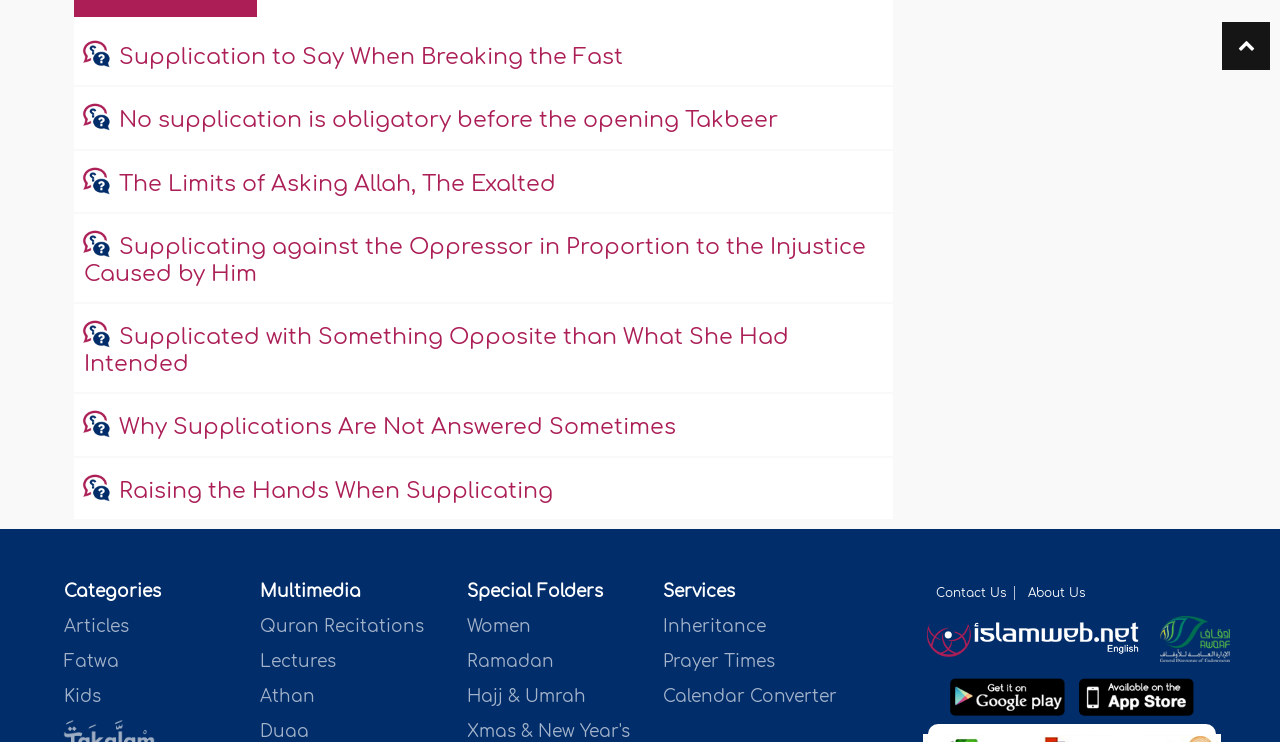Calculate the bounding box coordinates for the UI element based on the following description: "Xmas & New Year's". Ensure the coordinates are four float numbers between 0 and 1, i.e., [left, top, right, bottom].

[0.365, 0.973, 0.492, 0.999]